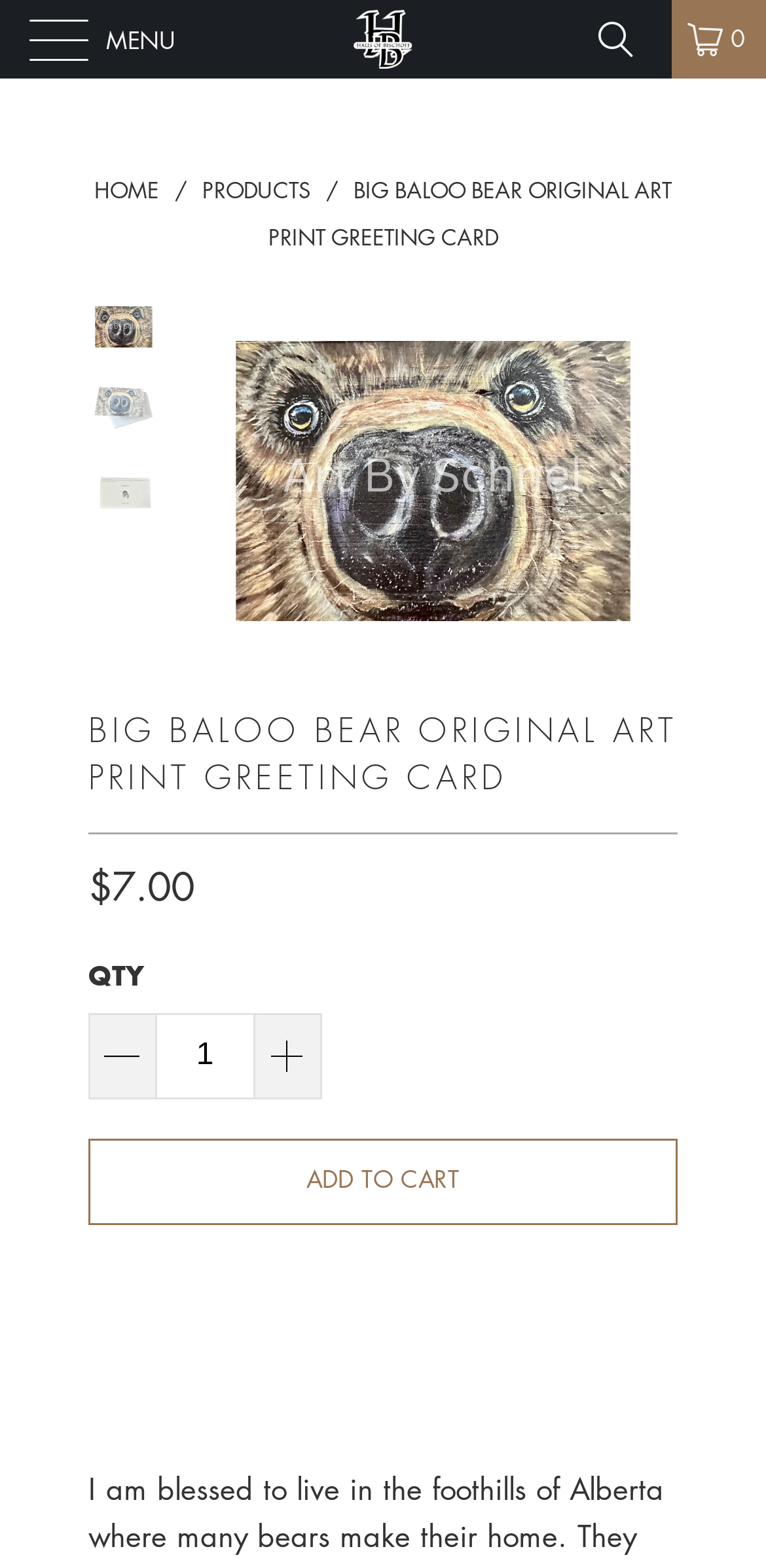Given the element description "0", identify the bounding box of the corresponding UI element.

[0.878, 0.0, 1.0, 0.05]